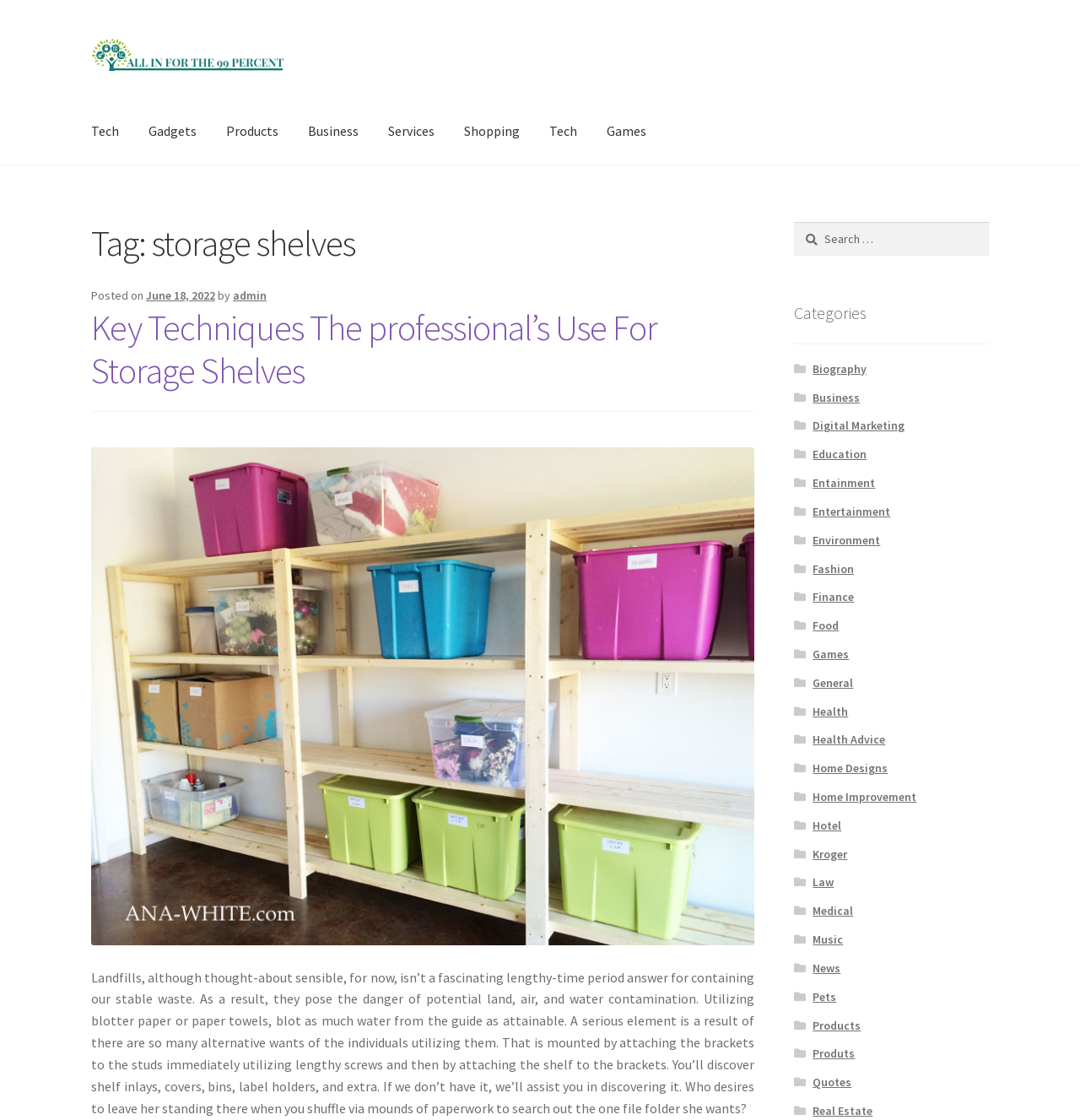Generate a thorough explanation of the webpage's elements.

This webpage is about storage shelves, with a focus on the benefits and uses of storage shelves. At the top of the page, there are two "Skip to" links, followed by the website's logo and a primary navigation menu with links to various categories such as Tech, Gadgets, Products, and more.

Below the navigation menu, there is a header section with a tag "storage shelves" and a post date "June 18, 2022" by "admin". The main content of the page is an article titled "Key Techniques The professional’s Use For Storage Shelves", which discusses the importance of storage shelves and how they can be used to reduce waste and improve organization.

The article is accompanied by an image related to storage shelves. The text of the article is divided into paragraphs, with a focus on the benefits of using storage shelves, such as reducing land, air, and water contamination, and improving organization.

On the right side of the page, there is a search bar with a "Search" button, followed by a list of categories such as Biography, Business, Digital Marketing, and more. There are 25 categories in total, each with a link to a related page.

Overall, the webpage is focused on providing information and resources related to storage shelves, with a clean and organized layout that makes it easy to navigate.